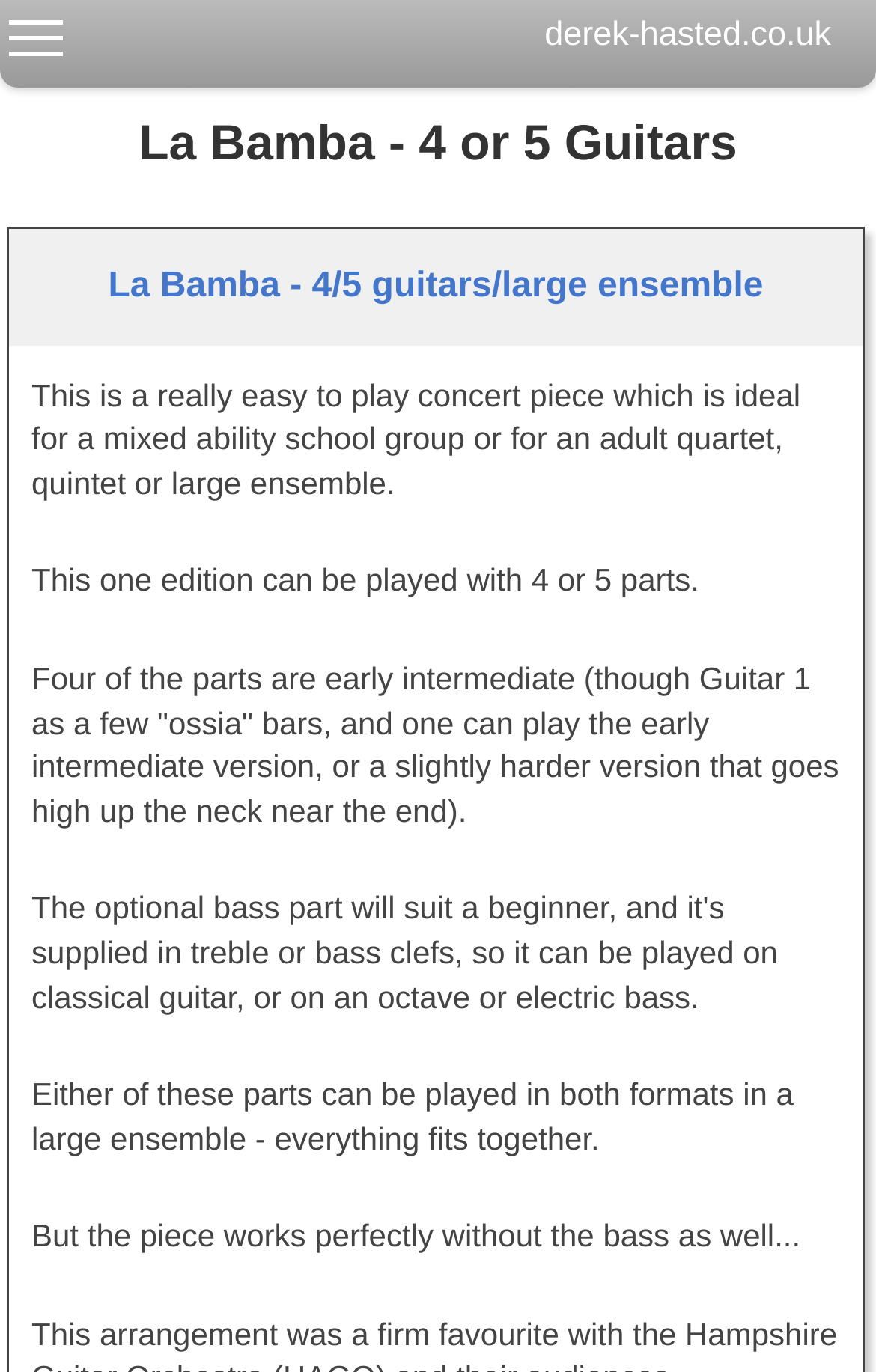Determine the bounding box for the UI element as described: "derek-hasted.co.uk". The coordinates should be represented as four float numbers between 0 and 1, formatted as [left, top, right, bottom].

[0.622, 0.013, 1.0, 0.038]